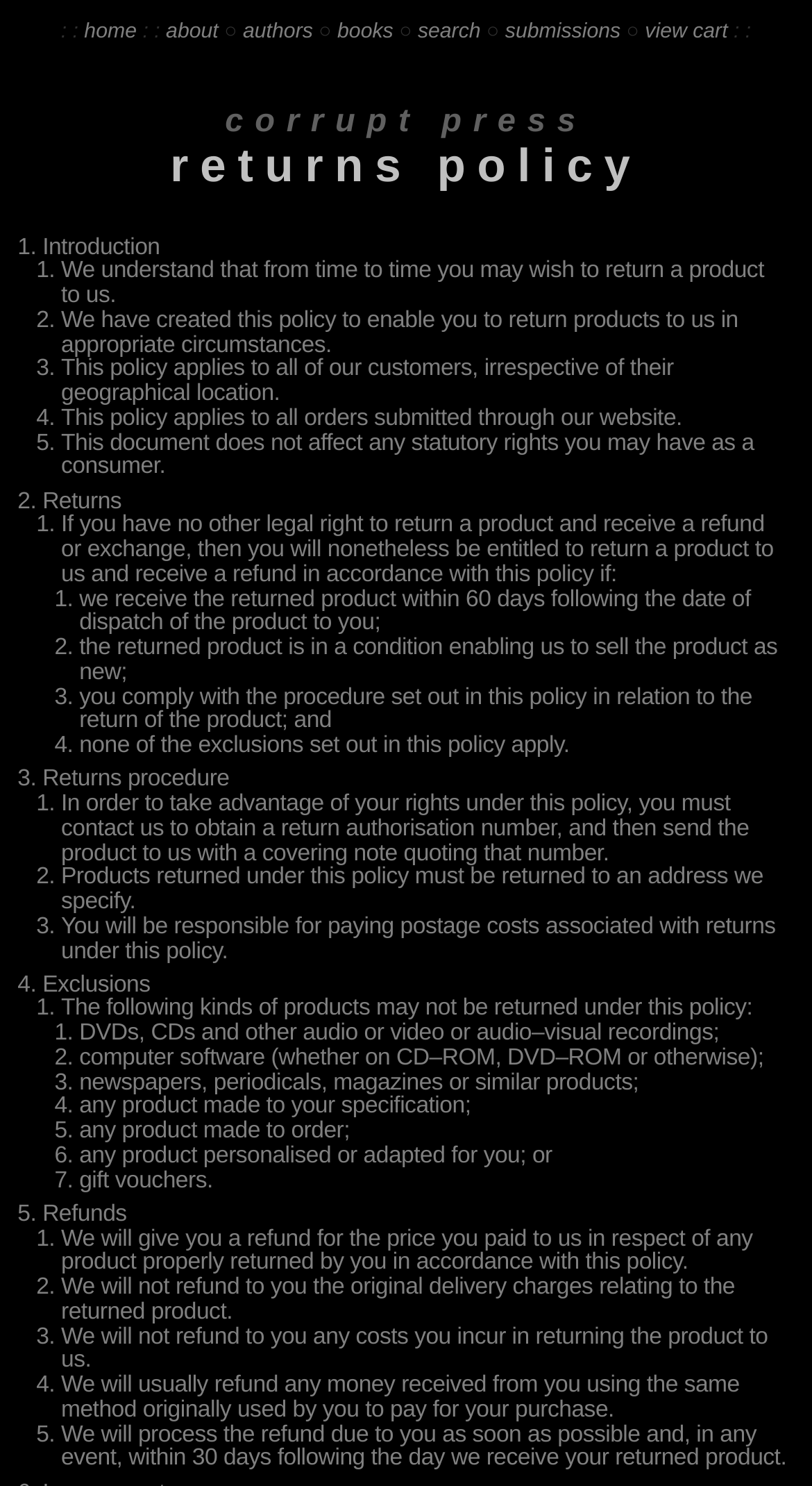What is the time frame for returning a product?
By examining the image, provide a one-word or phrase answer.

60 days